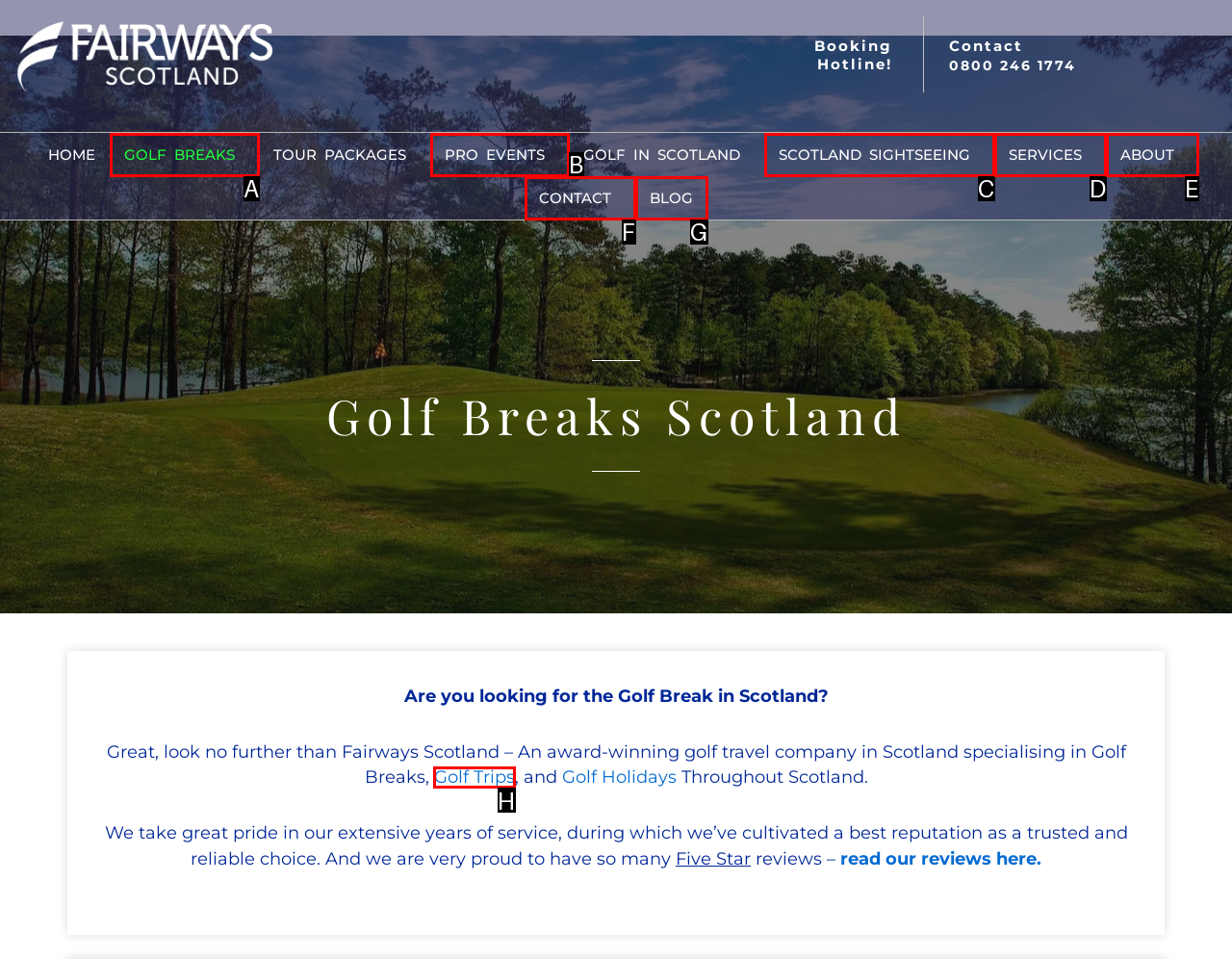Determine which UI element you should click to perform the task: Book a golf trip
Provide the letter of the correct option from the given choices directly.

H